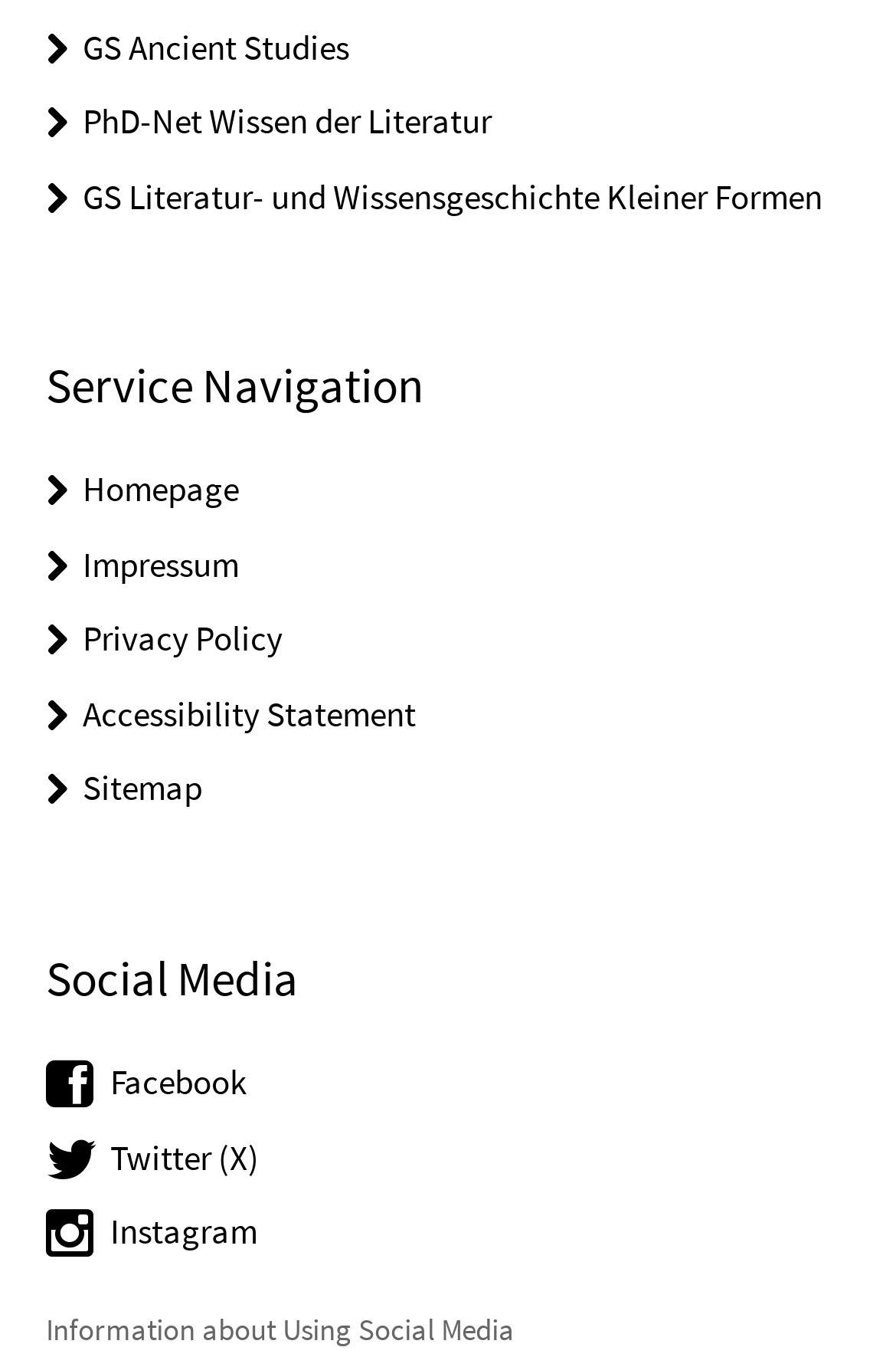Provide the bounding box coordinates for the specified HTML element described in this description: "Information about Using Social Media". The coordinates should be four float numbers ranging from 0 to 1, in the format [left, top, right, bottom].

[0.051, 0.965, 0.574, 0.994]